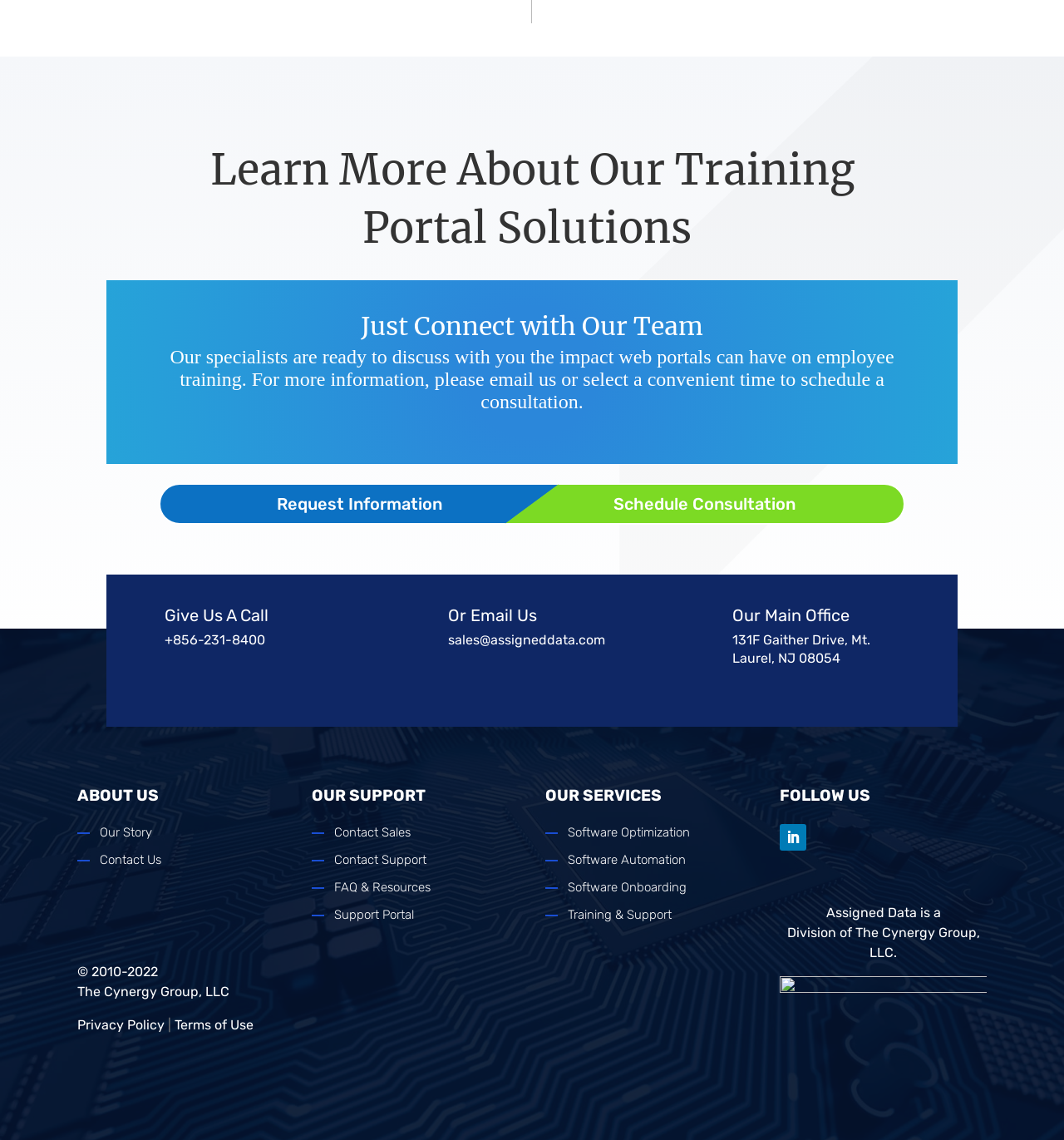Refer to the screenshot and answer the following question in detail:
What are the services offered by the company?

I found the services by looking at the 'OUR SERVICES' section, where they are listed as 'Software Optimization', 'Software Automation', 'Software Onboarding', and 'Training & Support'.